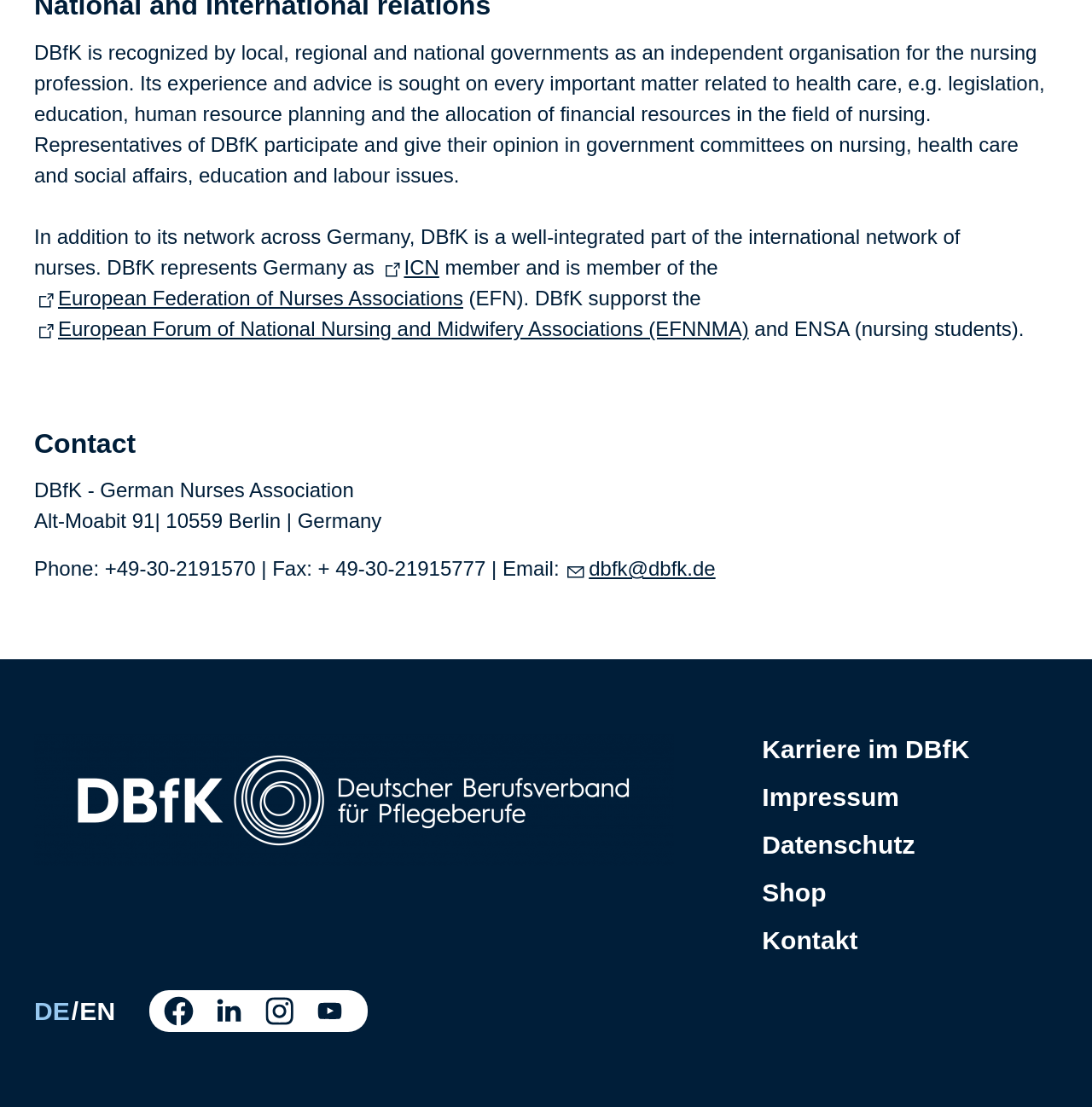What international network is DBfK a part of?
Answer the question based on the image using a single word or a brief phrase.

ICN